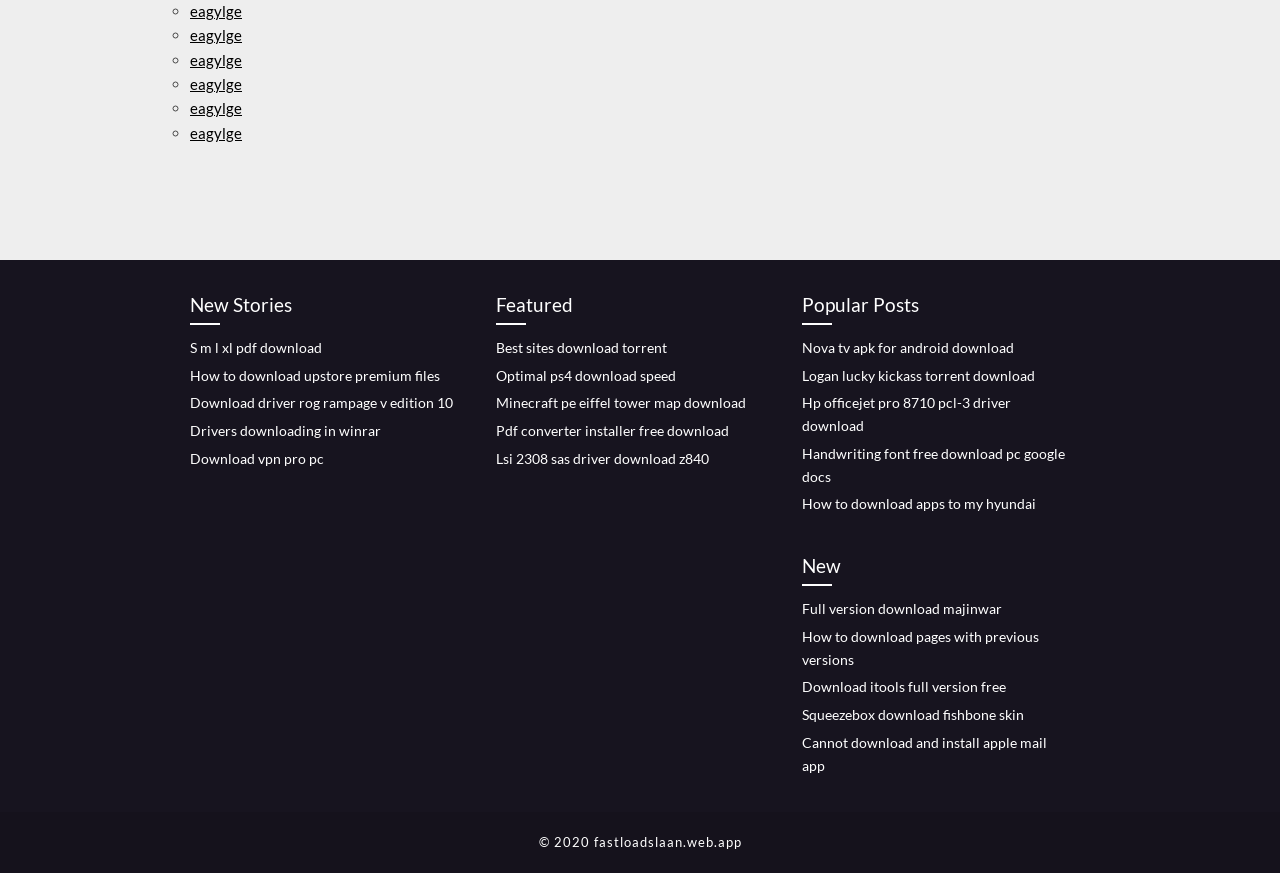Determine the bounding box coordinates of the region I should click to achieve the following instruction: "Check '© 2020 fastloadslaan.web.app'". Ensure the bounding box coordinates are four float numbers between 0 and 1, i.e., [left, top, right, bottom].

[0.421, 0.956, 0.579, 0.974]